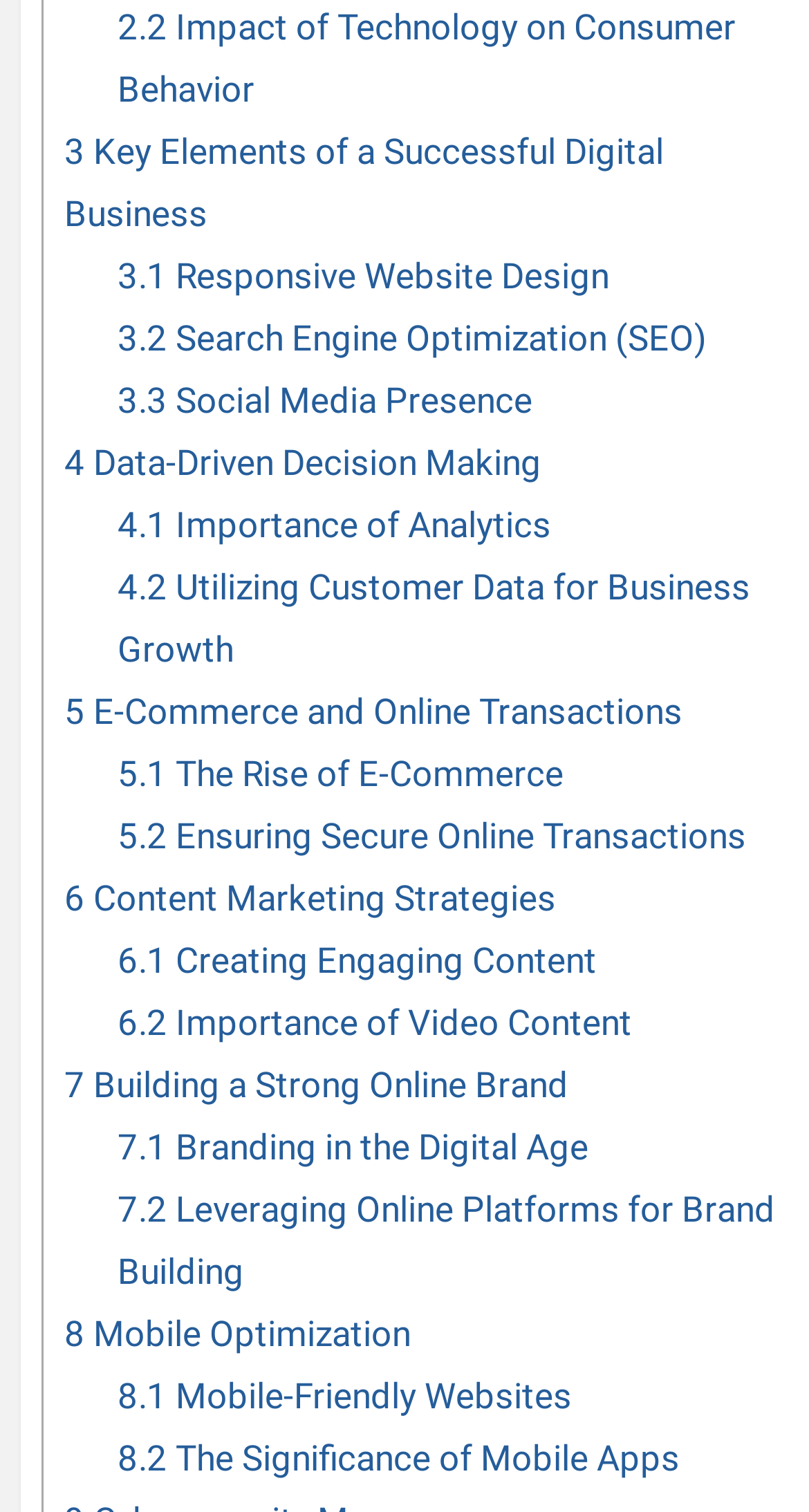Indicate the bounding box coordinates of the clickable region to achieve the following instruction: "Go back to the home page."

None